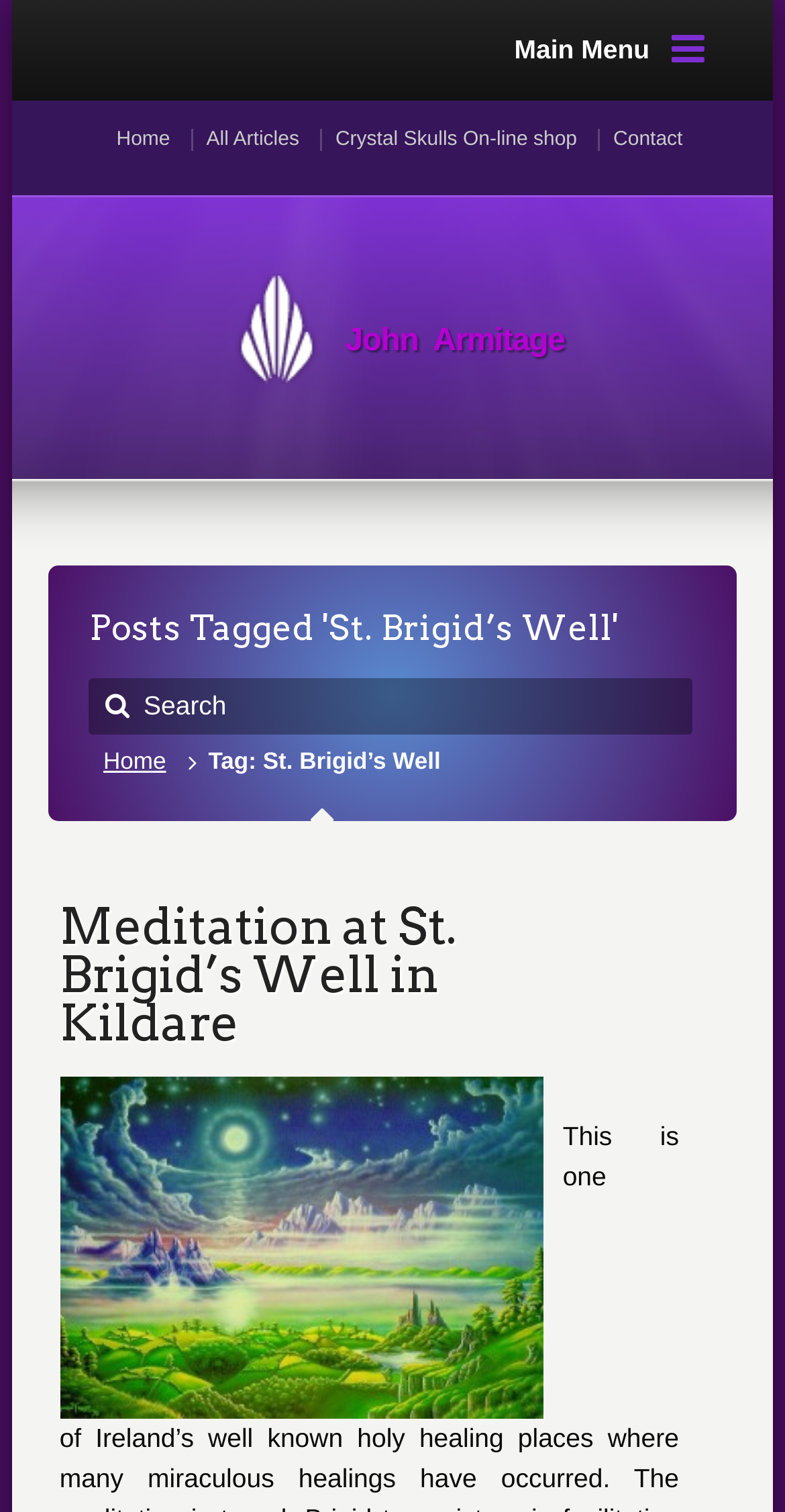Is there a search function on this webpage?
Answer the question with a detailed and thorough explanation.

I found the answer by looking at the search bar located below the main menu, which has a textbox and a search button.